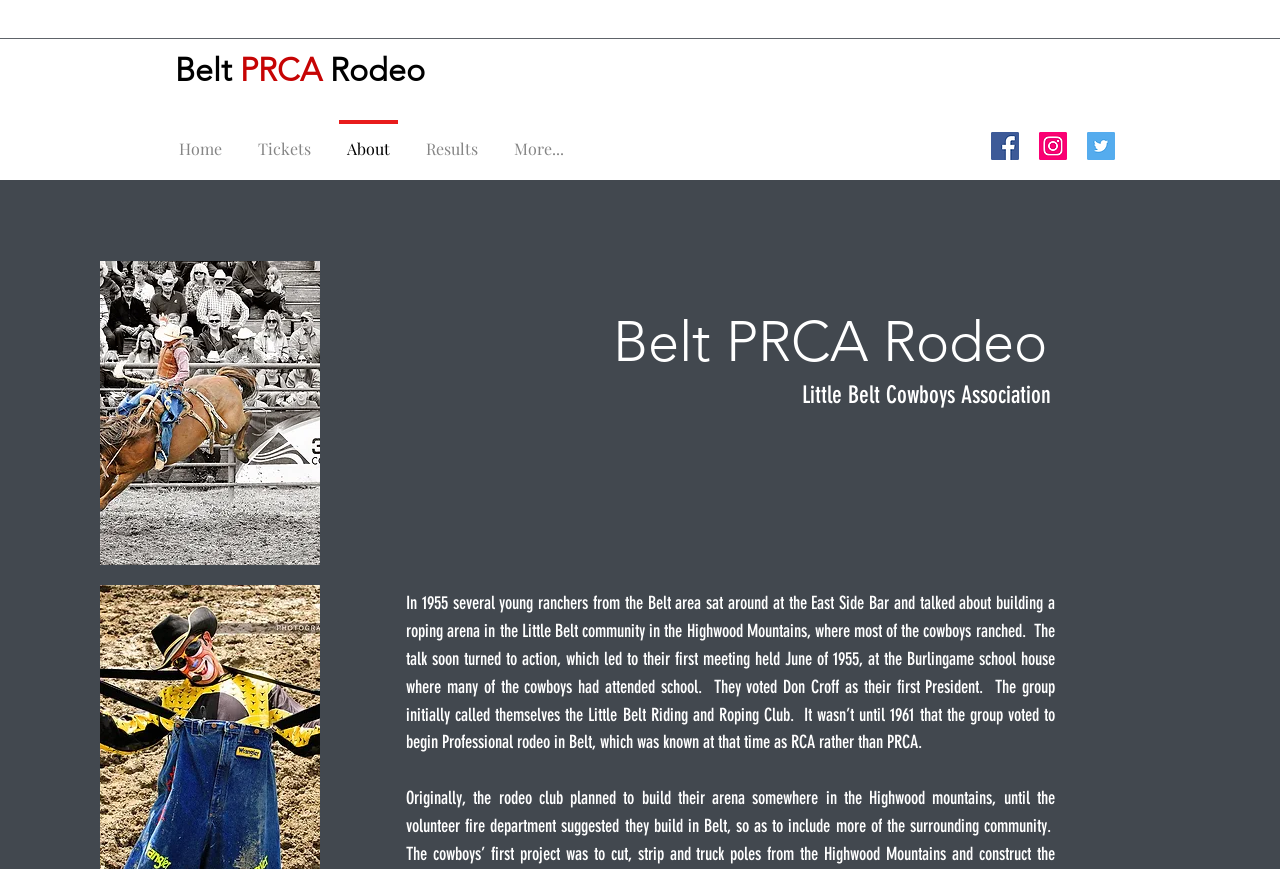Find the bounding box of the UI element described as: "More...". The bounding box coordinates should be given as four float values between 0 and 1, i.e., [left, top, right, bottom].

[0.388, 0.138, 0.455, 0.184]